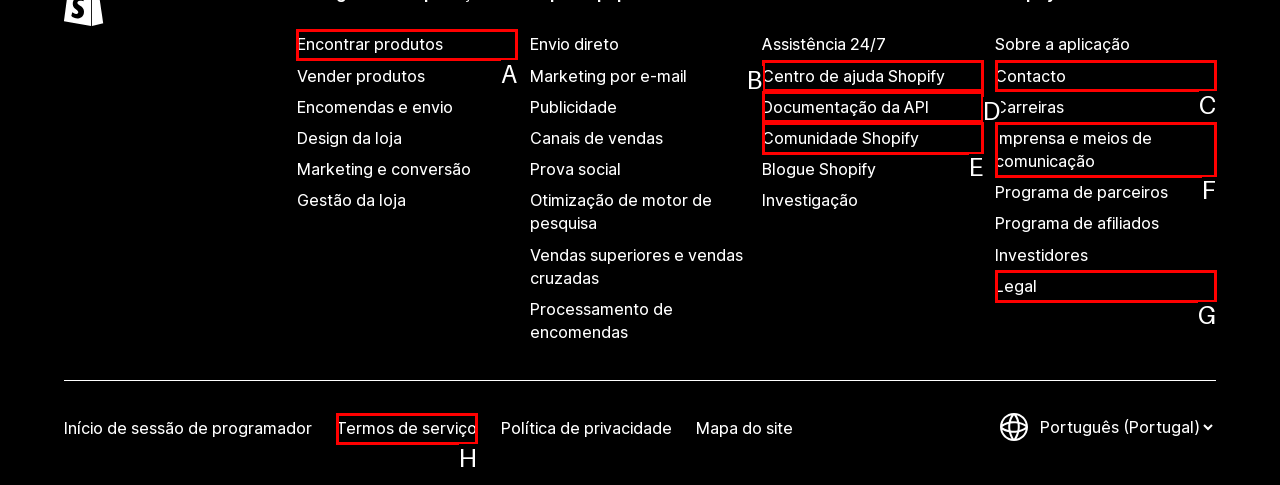Identify the letter of the option to click in order to Find products. Answer with the letter directly.

A